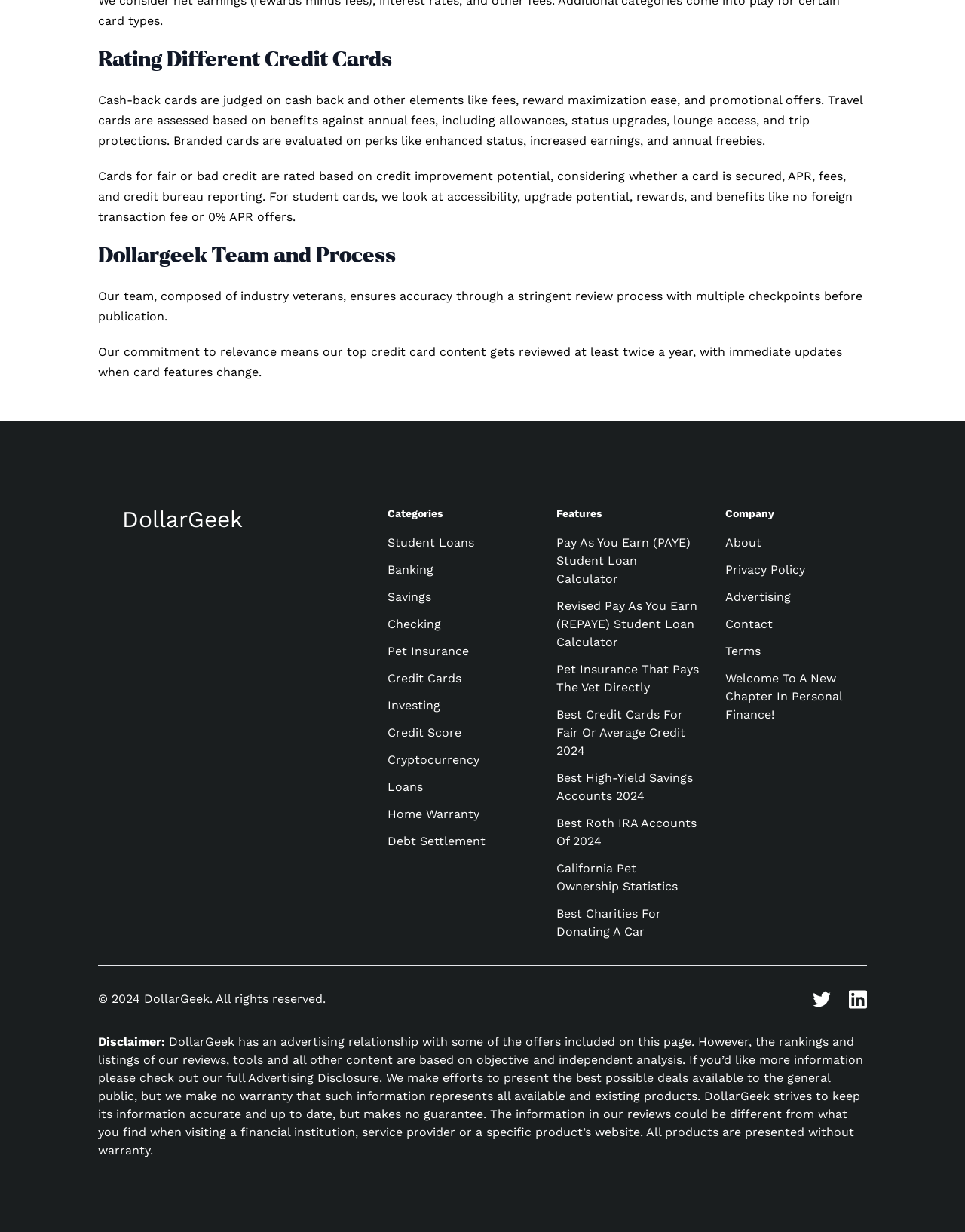Please determine the bounding box coordinates of the section I need to click to accomplish this instruction: "Click on Contact".

[0.752, 0.501, 0.801, 0.512]